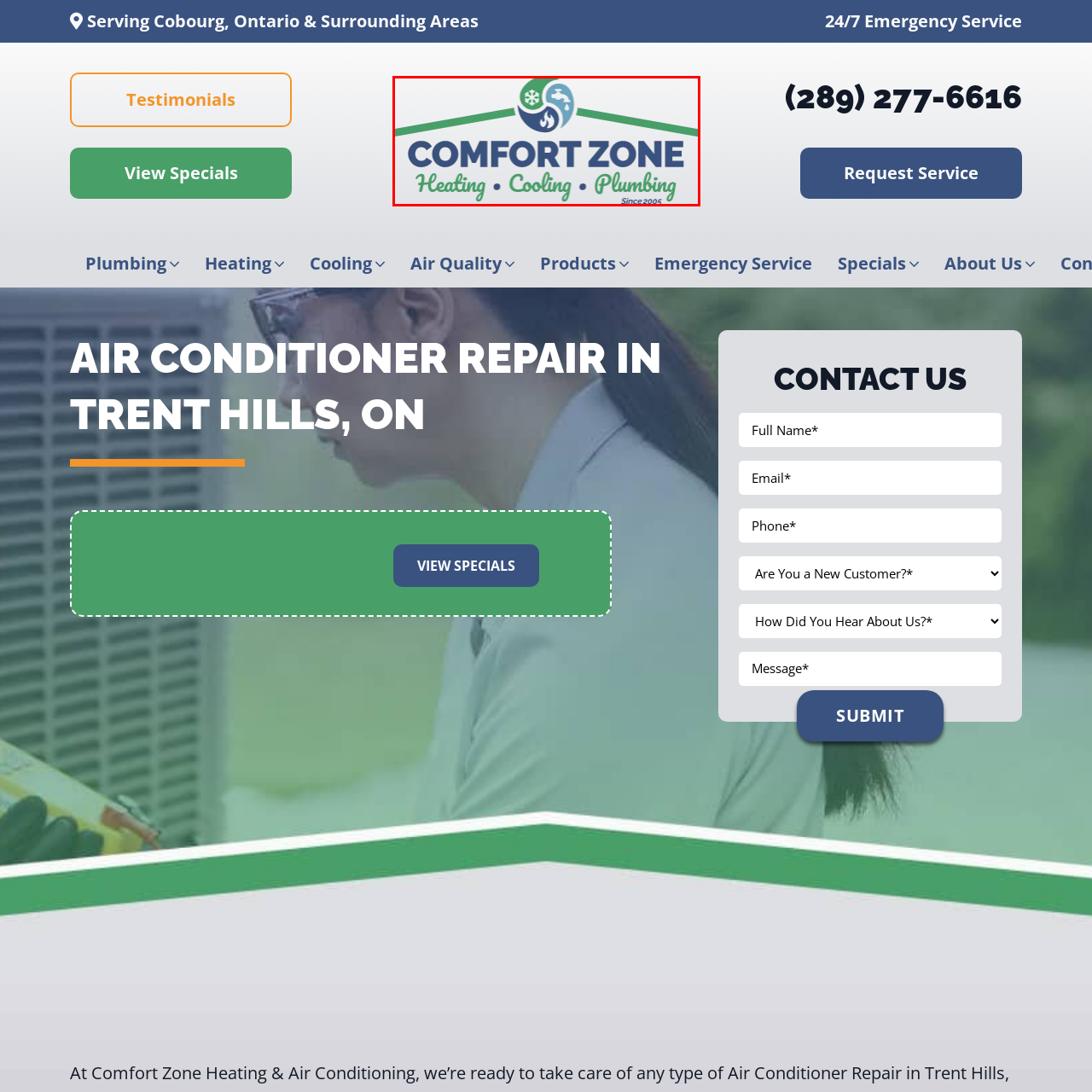Explain in detail what is depicted in the image enclosed by the red boundary.

The image features the logo of "Comfort Zone," a company specializing in heating, cooling, and plumbing services. The logo is designed with a combination of blue and green colors, showcasing a dynamic swirl encapsulating symbols that represent different facets of their services: a snowflake for cooling, a droplet for plumbing, and flames for heating. Below the logo, the text reads "Heating • Cooling • Plumbing" in a stylized font, emphasizing the company's areas of expertise. The tagline "Since 2005" signifies their experience in the industry, establishing credibility and trust. This logo effectively conveys the company's commitment to providing comfort through reliable service in Trent Hills, Ontario, and surrounding areas.